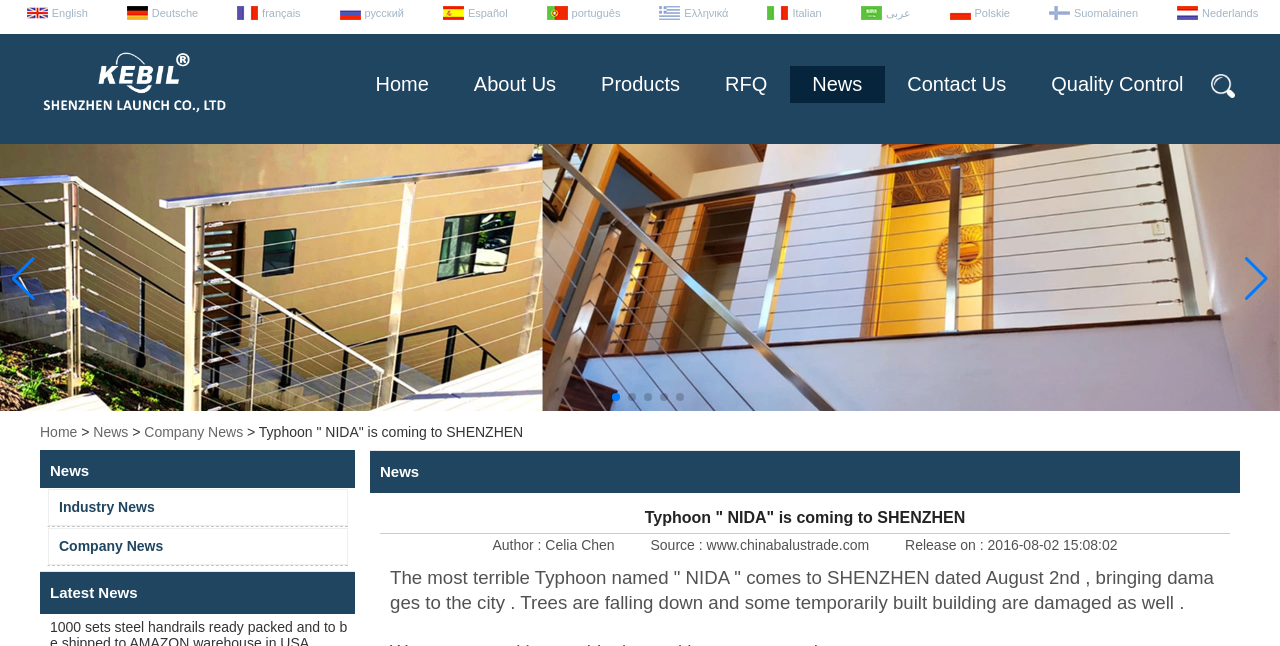Indicate the bounding box coordinates of the element that needs to be clicked to satisfy the following instruction: "View Company News". The coordinates should be four float numbers between 0 and 1, i.e., [left, top, right, bottom].

[0.113, 0.656, 0.19, 0.681]